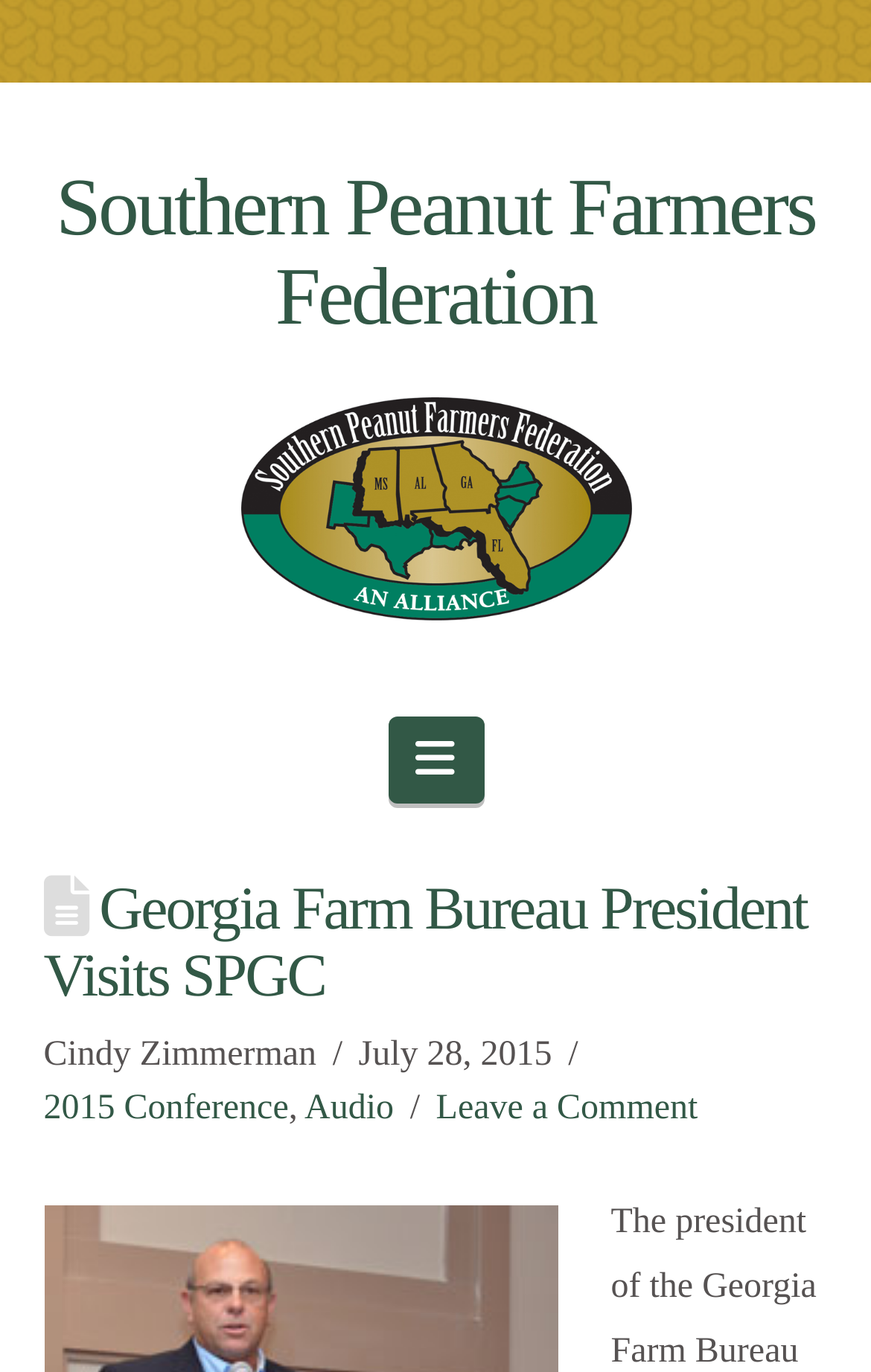Provide a one-word or short-phrase answer to the question:
Who wrote the article?

Cindy Zimmerman